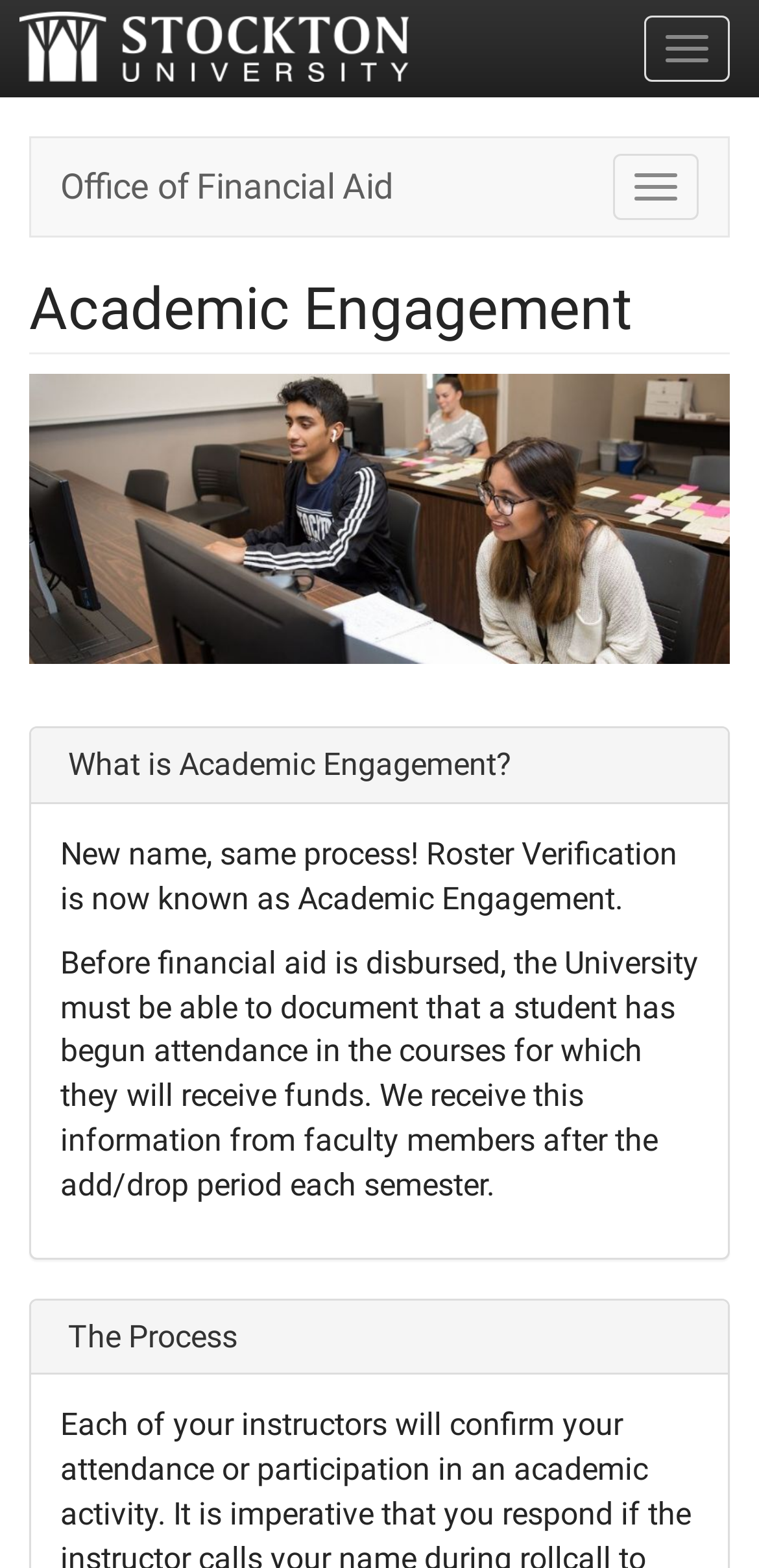What is the name of the university?
Using the image, elaborate on the answer with as much detail as possible.

I found the answer by looking at the link 'Stockton University' which is a child element of the navigation 'Global' at the top of the webpage.